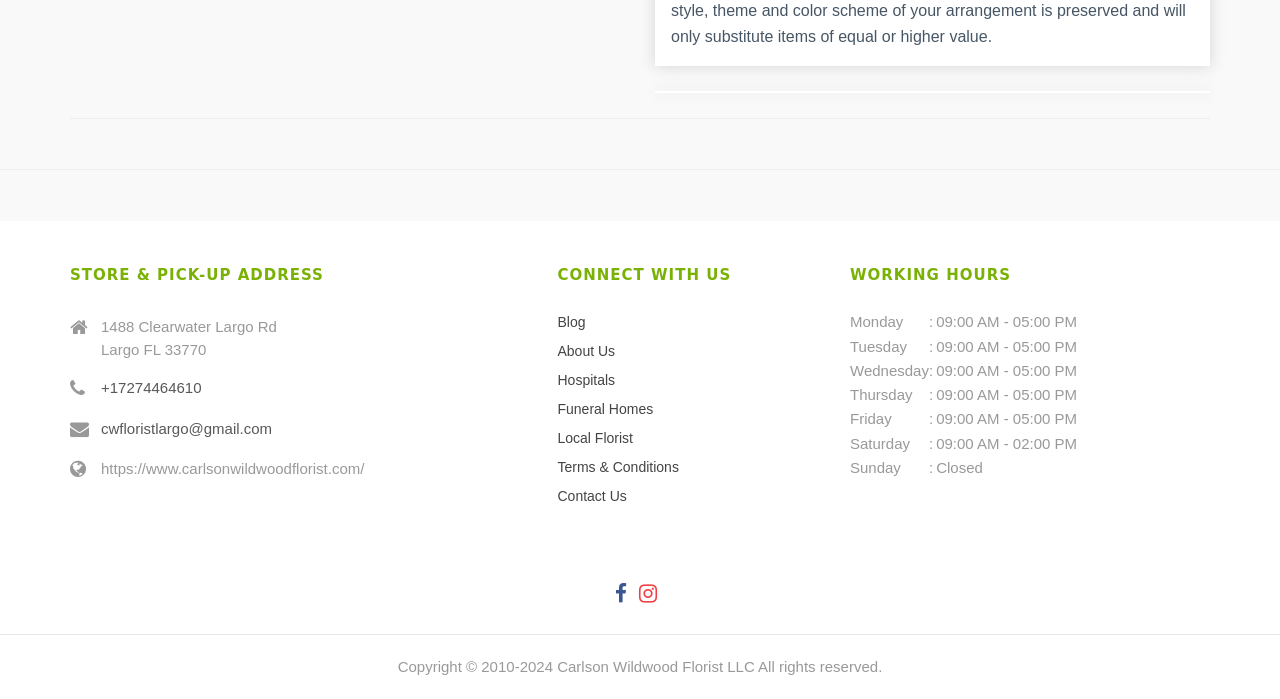What is the email address of the store?
Please answer the question with a detailed and comprehensive explanation.

The email address of the store can be found in the 'STORE & PICK-UP ADDRESS' section, which is located in the top-left part of the webpage. The email address is displayed in a table format, with the icon of an envelope preceding the address.